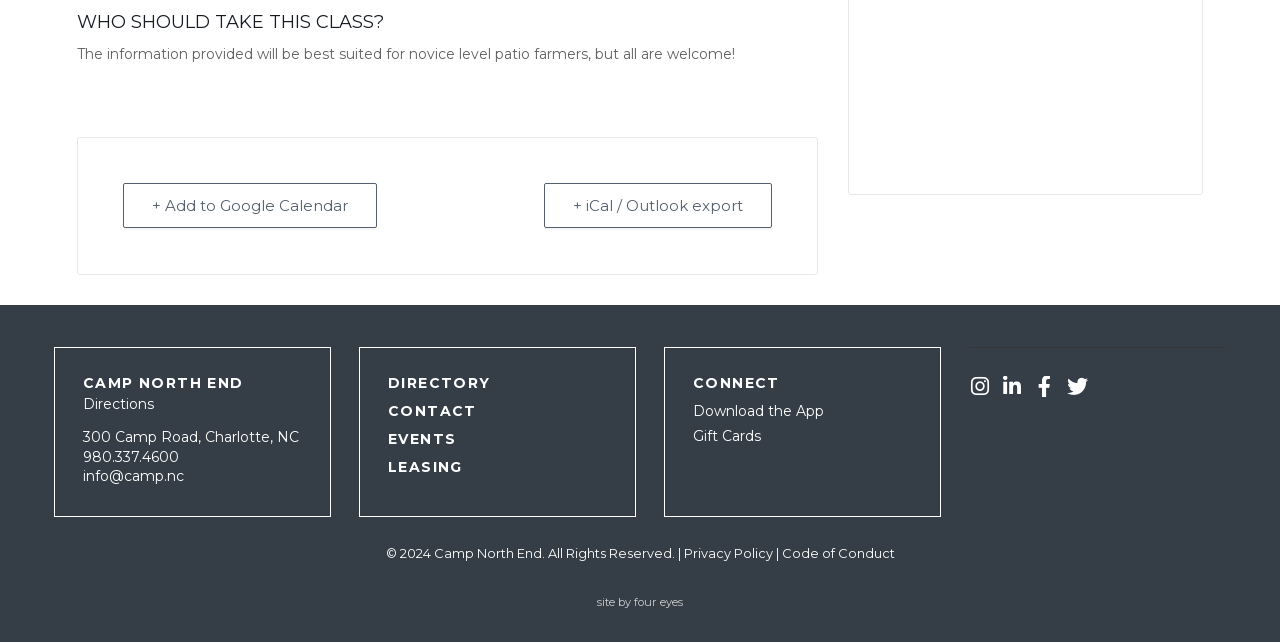Locate the bounding box coordinates of the element you need to click to accomplish the task described by this instruction: "Download the App".

[0.541, 0.62, 0.712, 0.659]